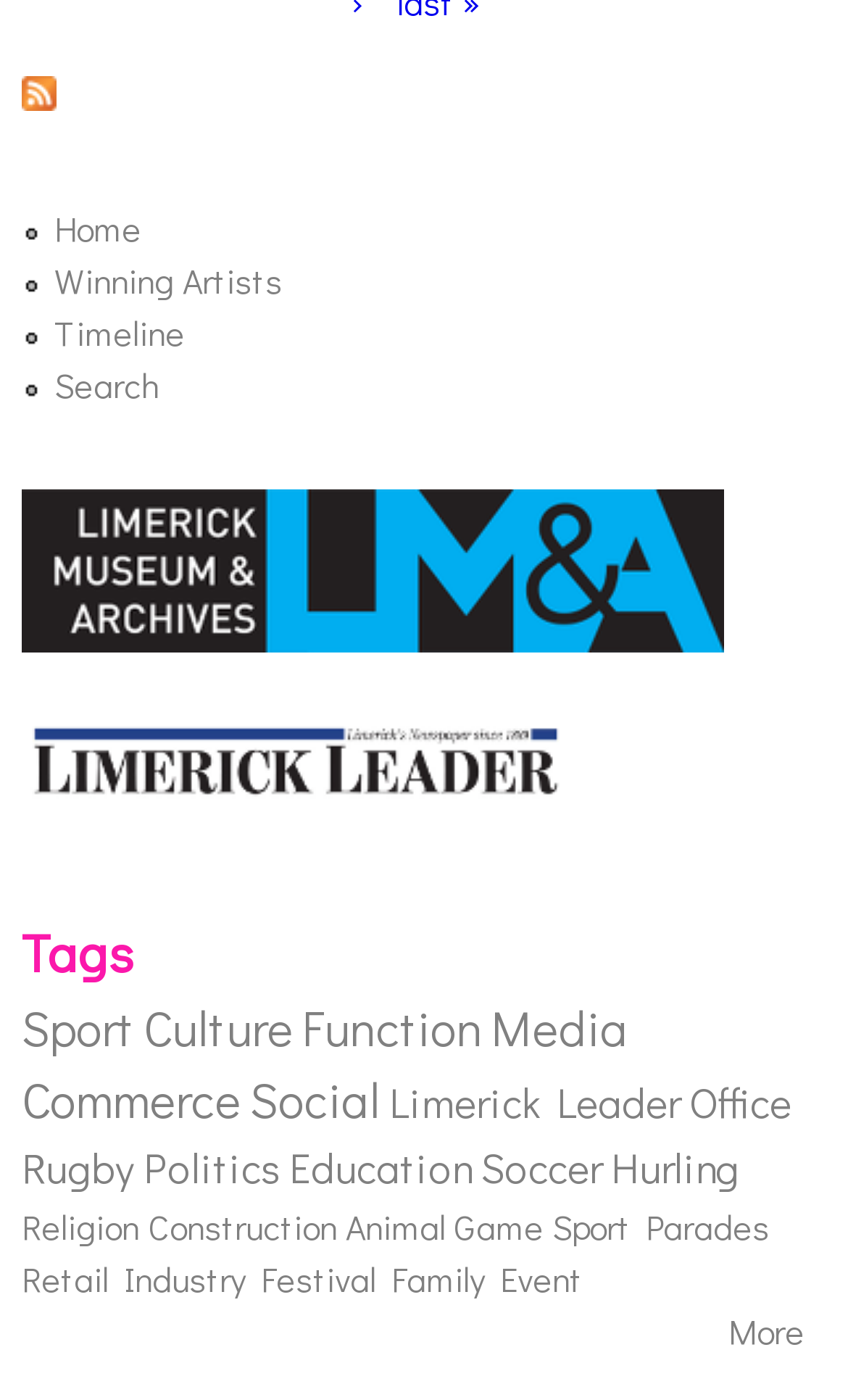How many links are there in the top navigation menu?
Based on the image, give a concise answer in the form of a single word or short phrase.

7